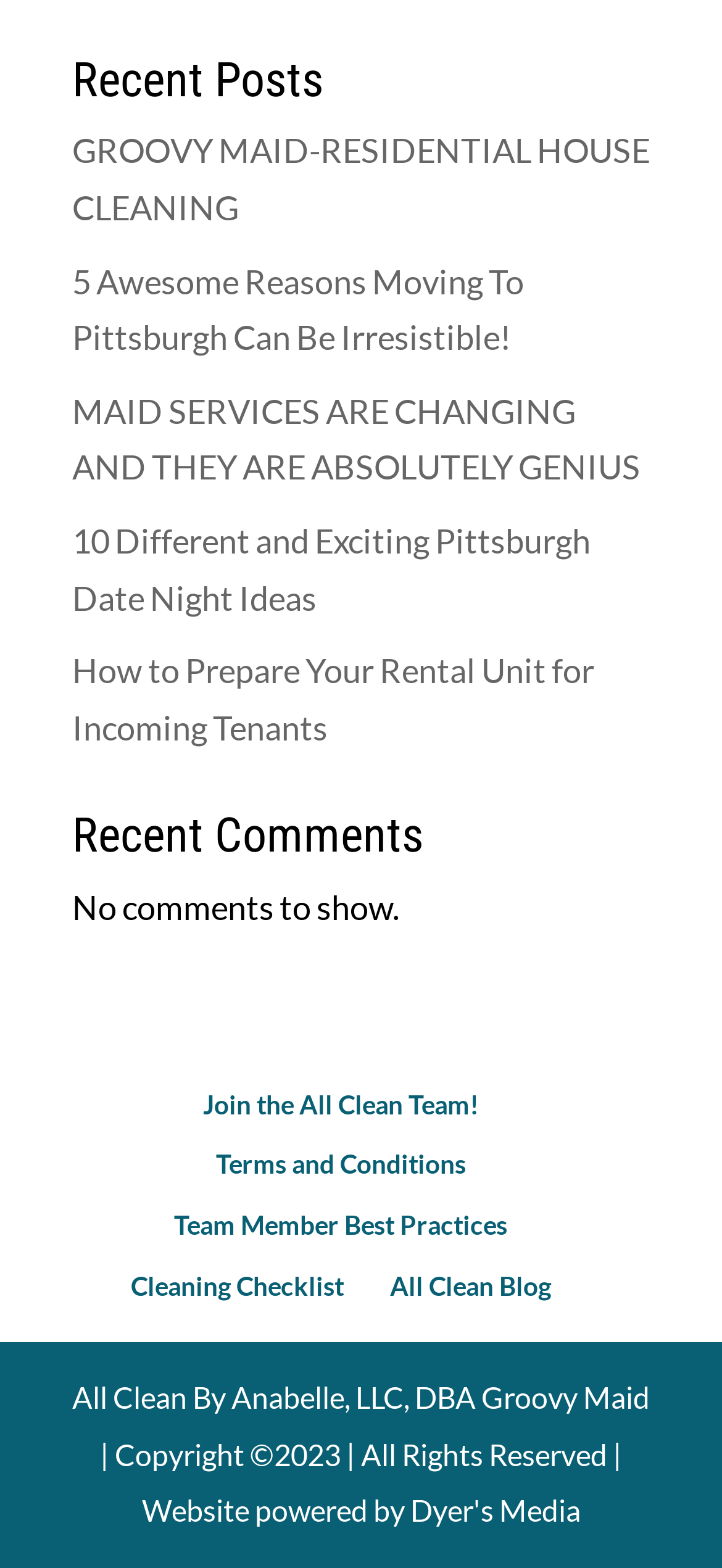Provide the bounding box coordinates for the area that should be clicked to complete the instruction: "Explore Pittsburgh date night ideas".

[0.1, 0.332, 0.818, 0.394]